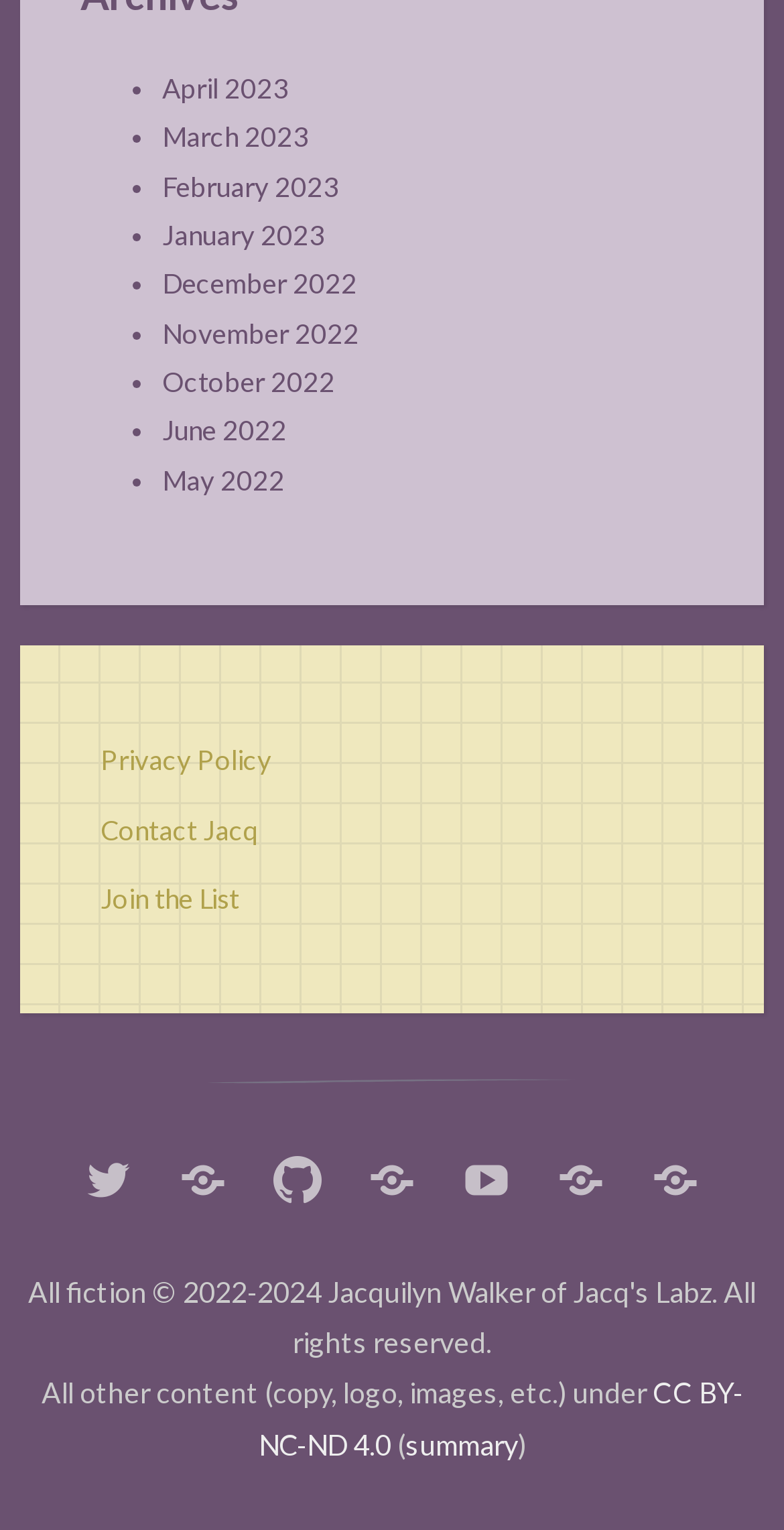Please give a succinct answer using a single word or phrase:
What is the 'summary' link for?

Unknown